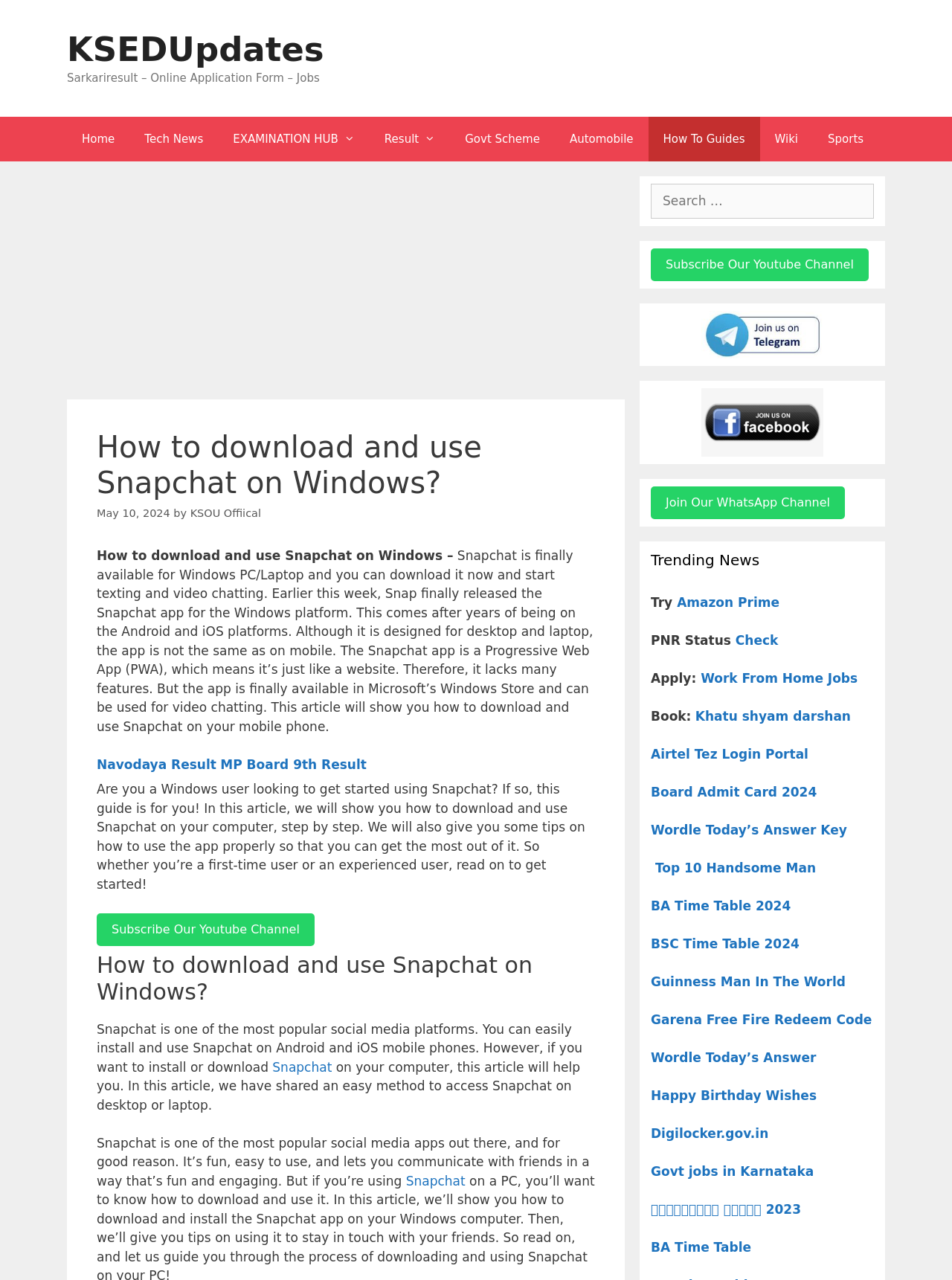What is the author of the article?
Look at the image and answer the question using a single word or phrase.

KSOU Offiical